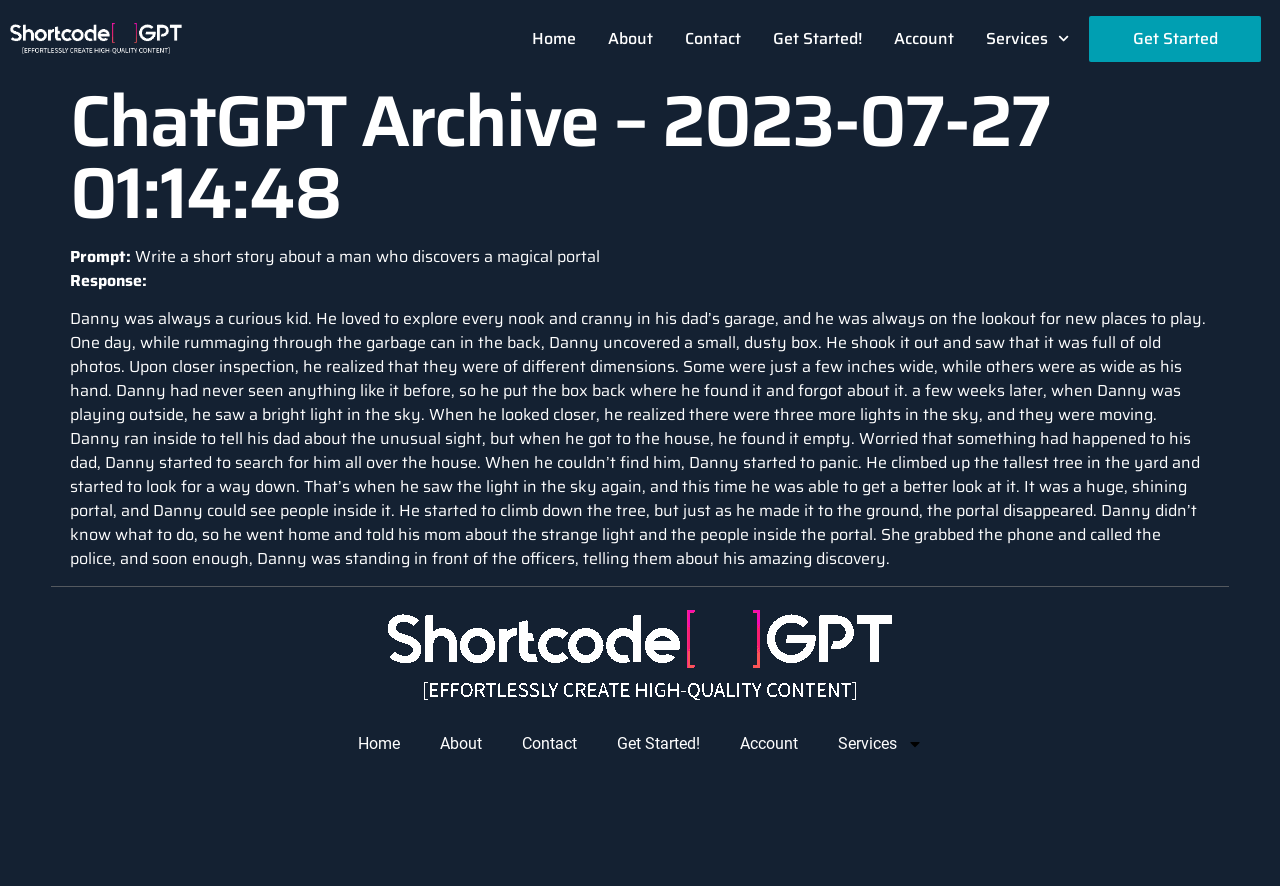Can you give a comprehensive explanation to the question given the content of the image?
What is the name of the website?

I determined the name of the website by looking at the header section of the webpage, where it says 'ChatGPT Archive – 2023-07-27 01:14:48'.